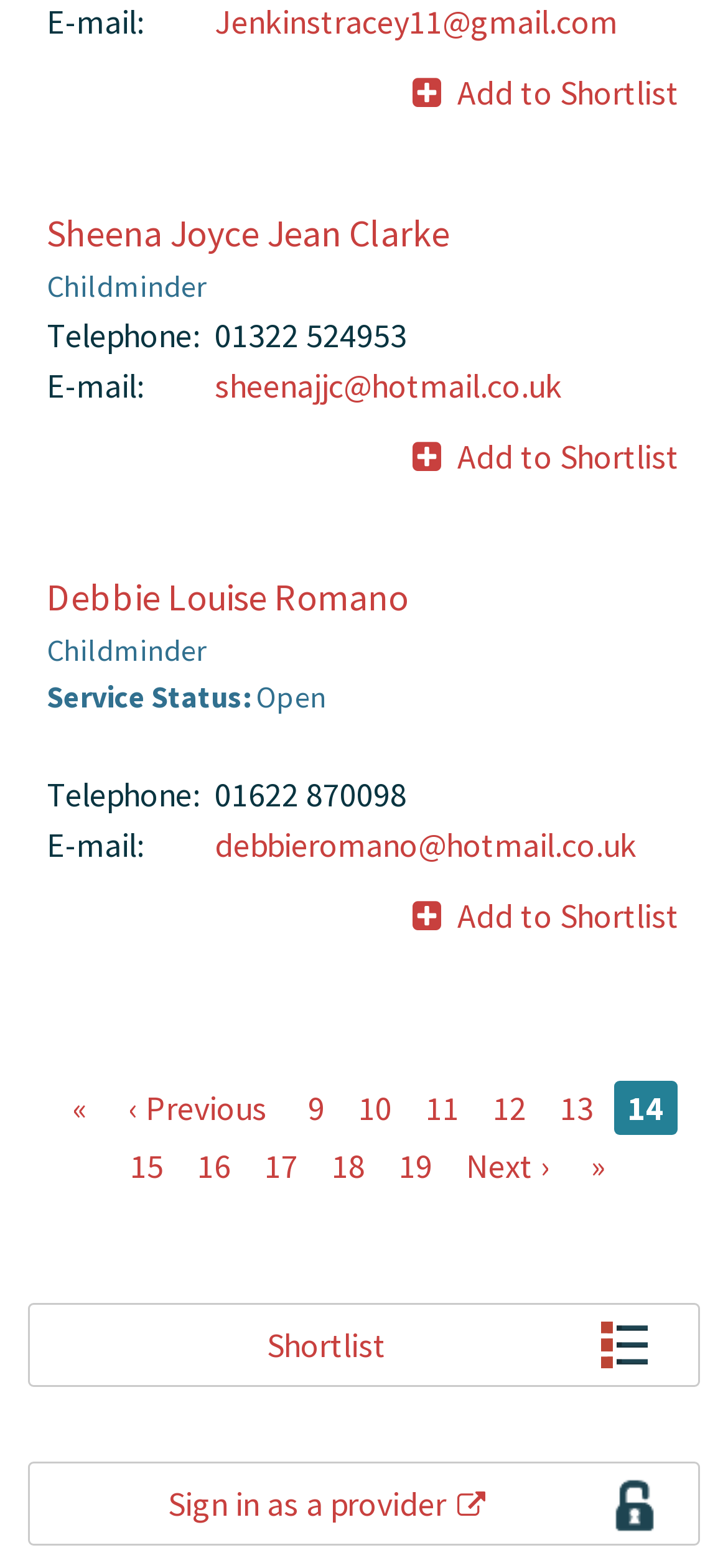Provide a short answer using a single word or phrase for the following question: 
What is the telephone number of Debbie Louise Romano?

01622 870098